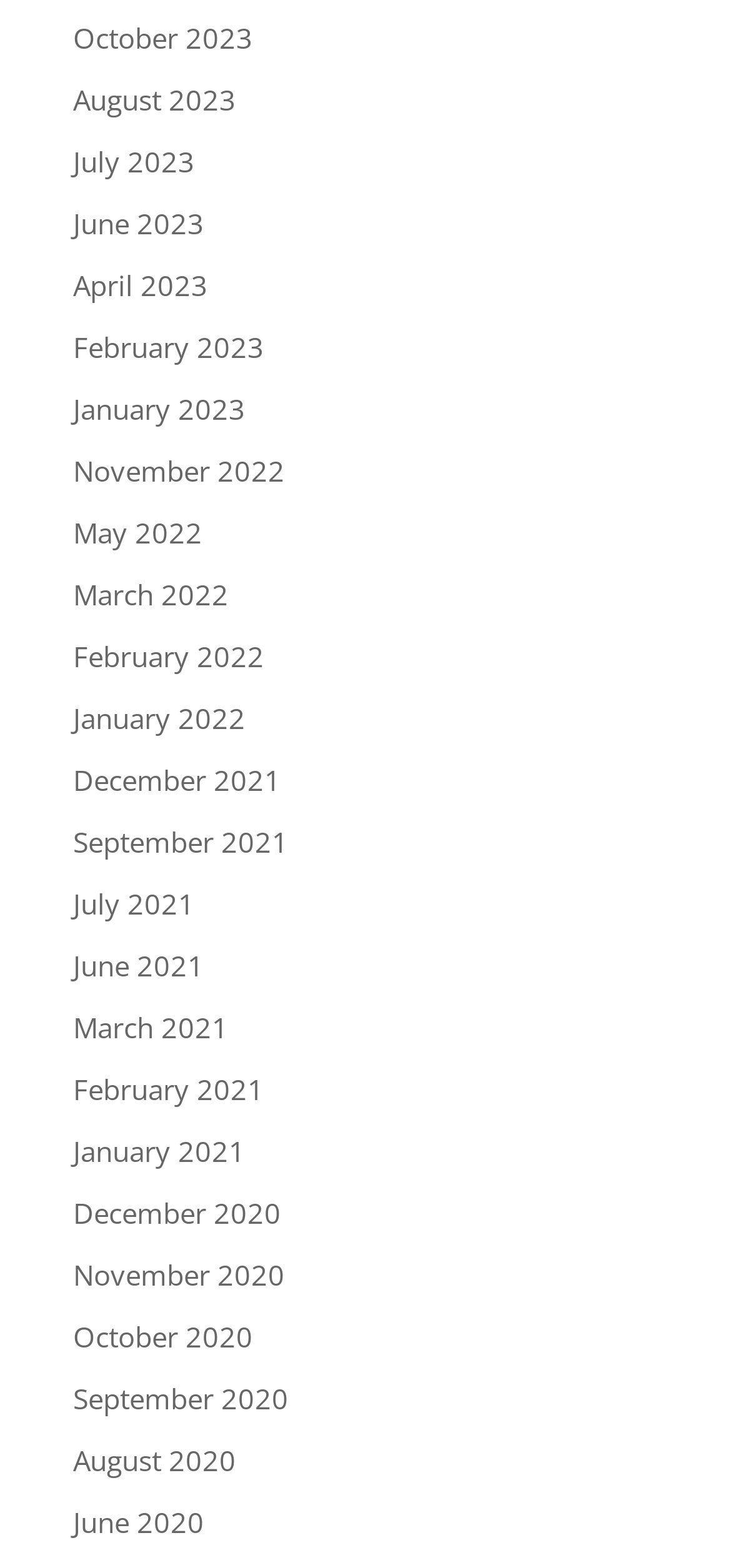Determine the bounding box coordinates of the region that needs to be clicked to achieve the task: "view August 2020".

[0.1, 0.919, 0.323, 0.942]